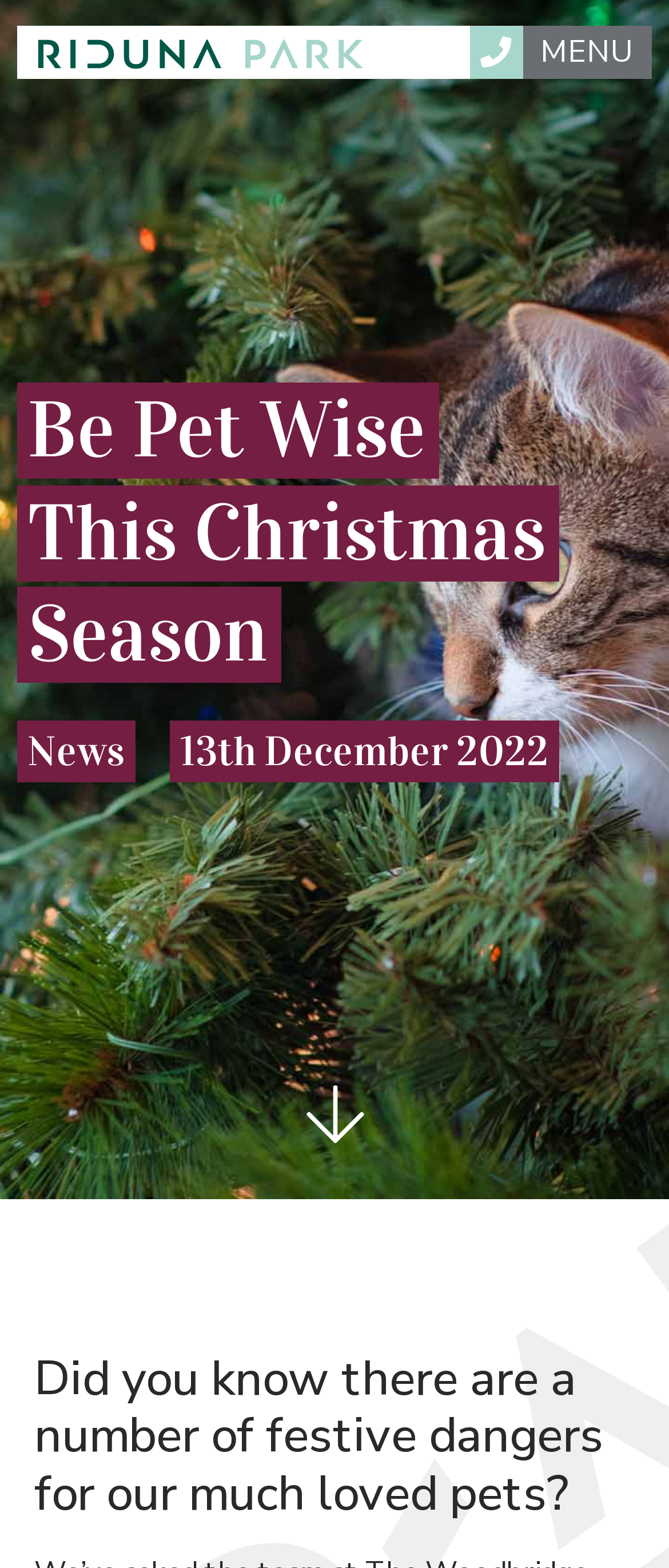Please respond to the question using a single word or phrase:
How many links are in the top navigation menu?

3